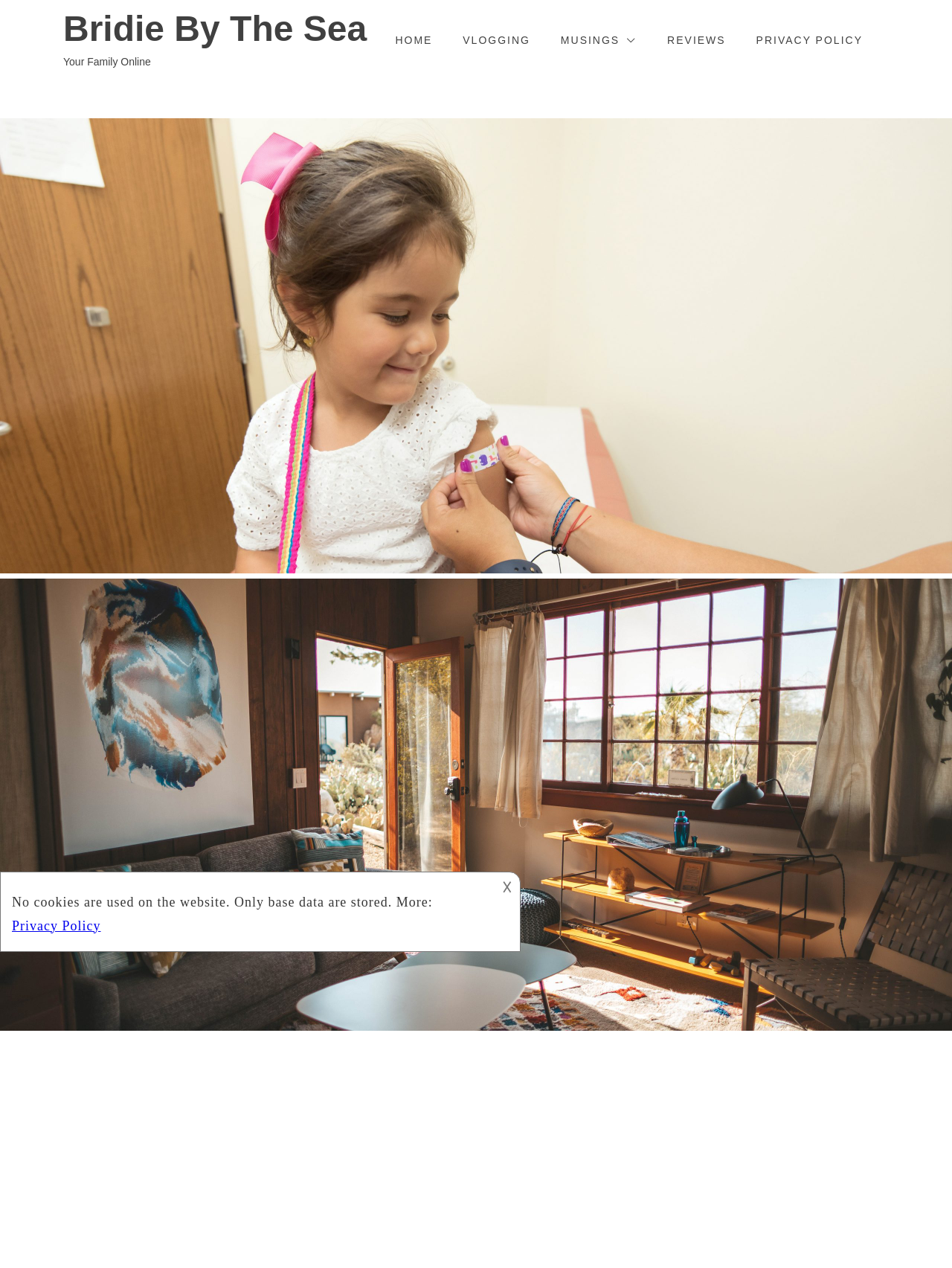Provide the bounding box coordinates for the UI element described in this sentence: "Privacy Policy". The coordinates should be four float values between 0 and 1, i.e., [left, top, right, bottom].

[0.794, 0.026, 0.906, 0.038]